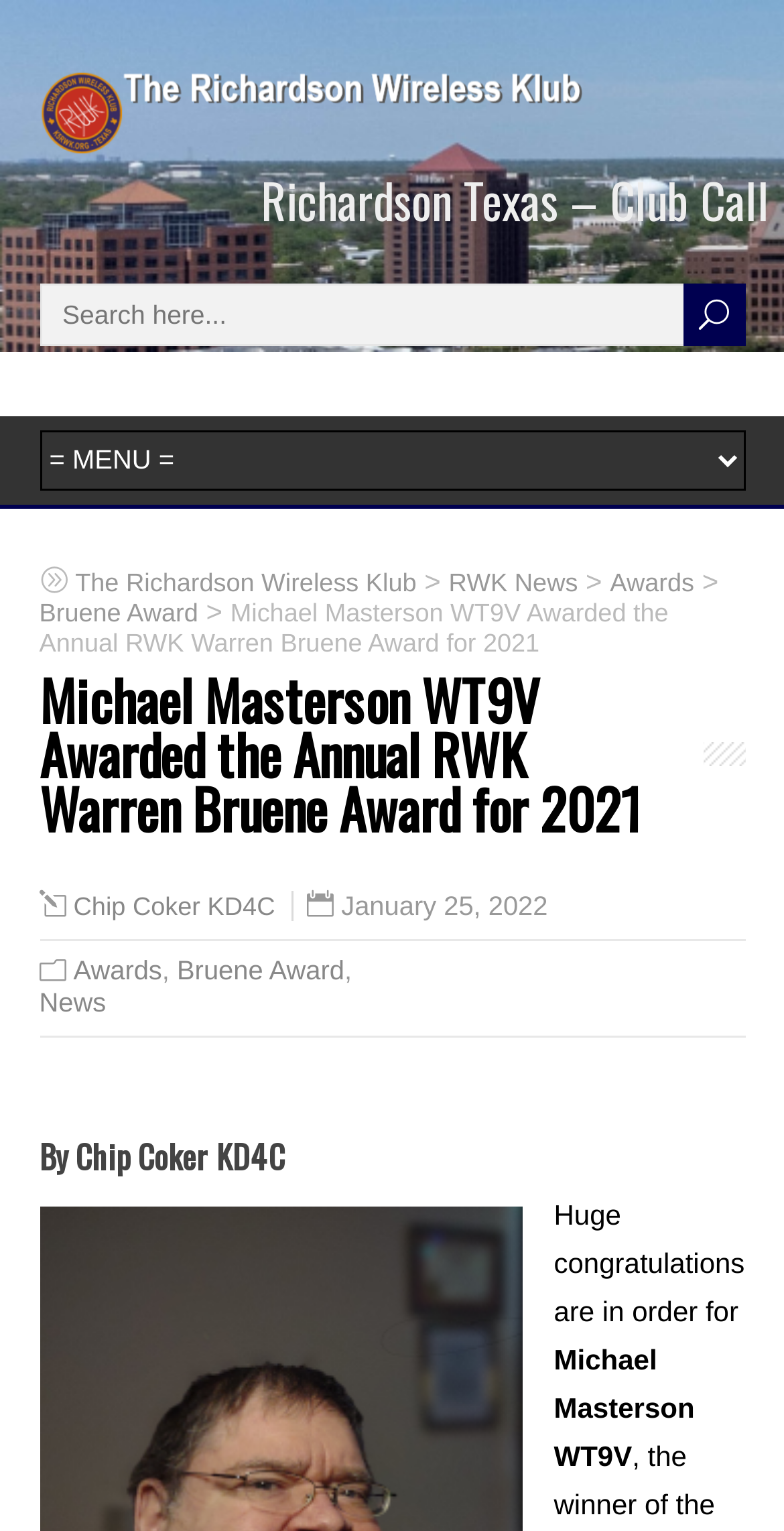Find the bounding box coordinates of the clickable area required to complete the following action: "Go to Awards".

[0.094, 0.624, 0.207, 0.643]